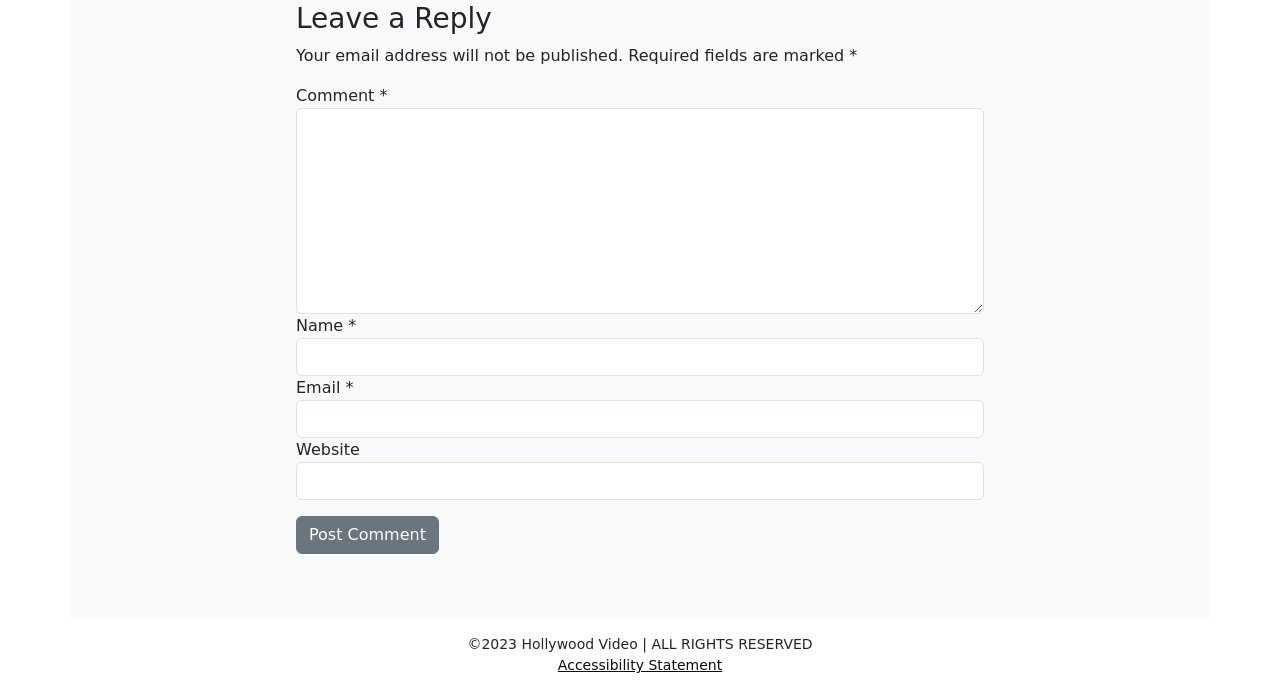Given the description "parent_node: Comment * name="comment"", determine the bounding box of the corresponding UI element.

[0.231, 0.156, 0.769, 0.454]